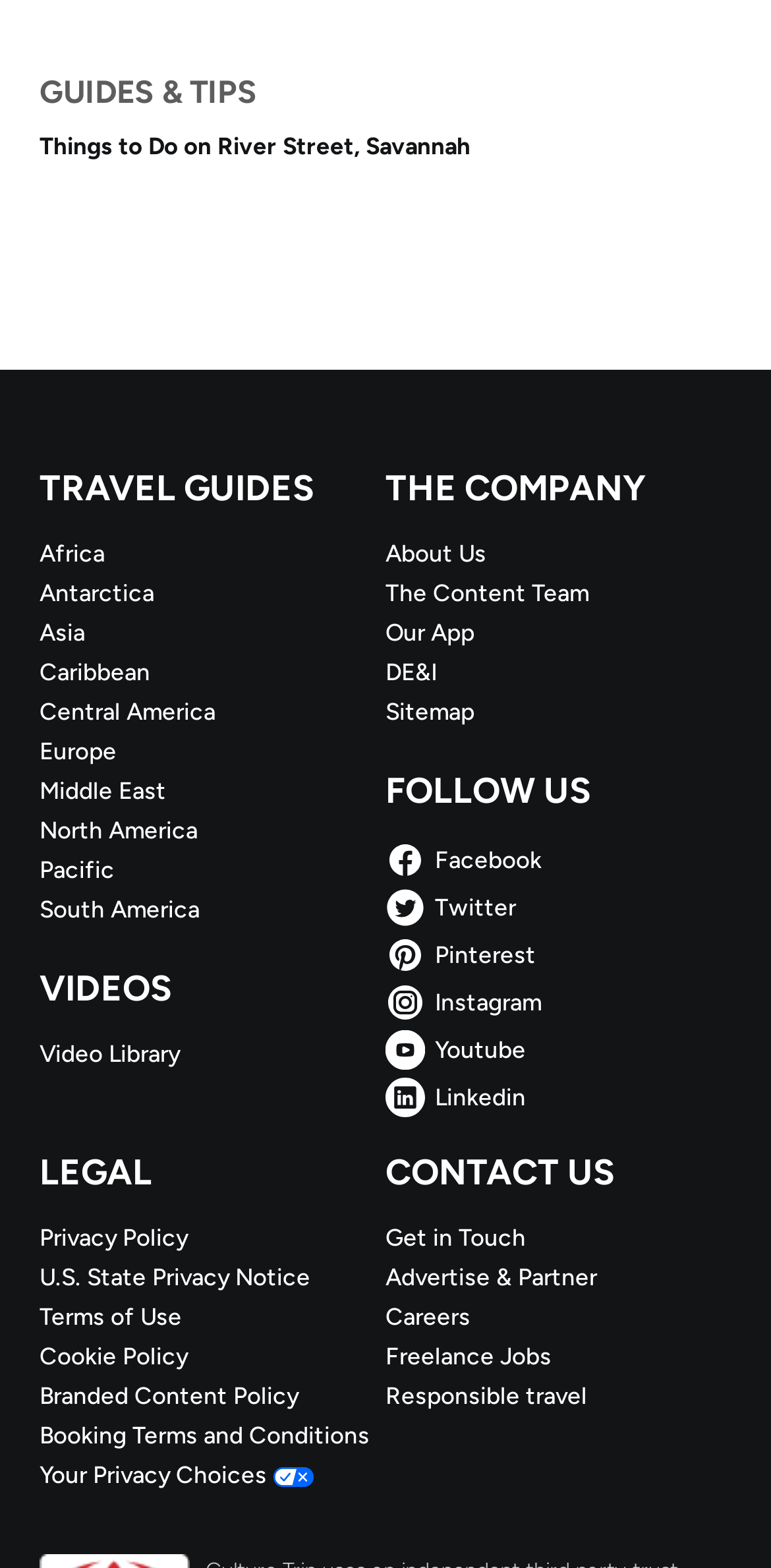What is the main category of travel guides?
From the screenshot, supply a one-word or short-phrase answer.

TRAVEL GUIDES